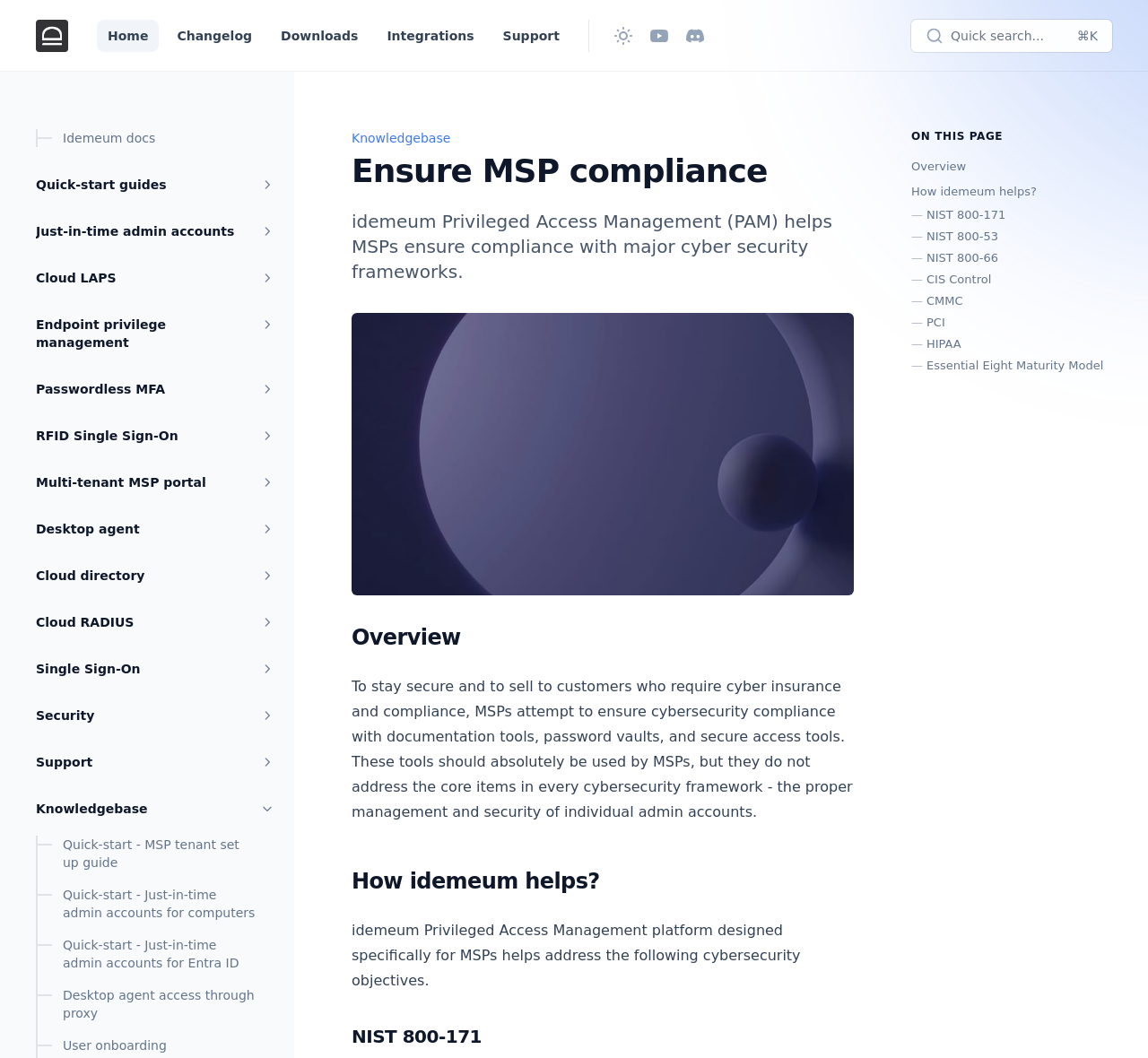Determine the bounding box coordinates of the region I should click to achieve the following instruction: "Search with Quick search". Ensure the bounding box coordinates are four float numbers between 0 and 1, i.e., [left, top, right, bottom].

[0.794, 0.018, 0.969, 0.049]